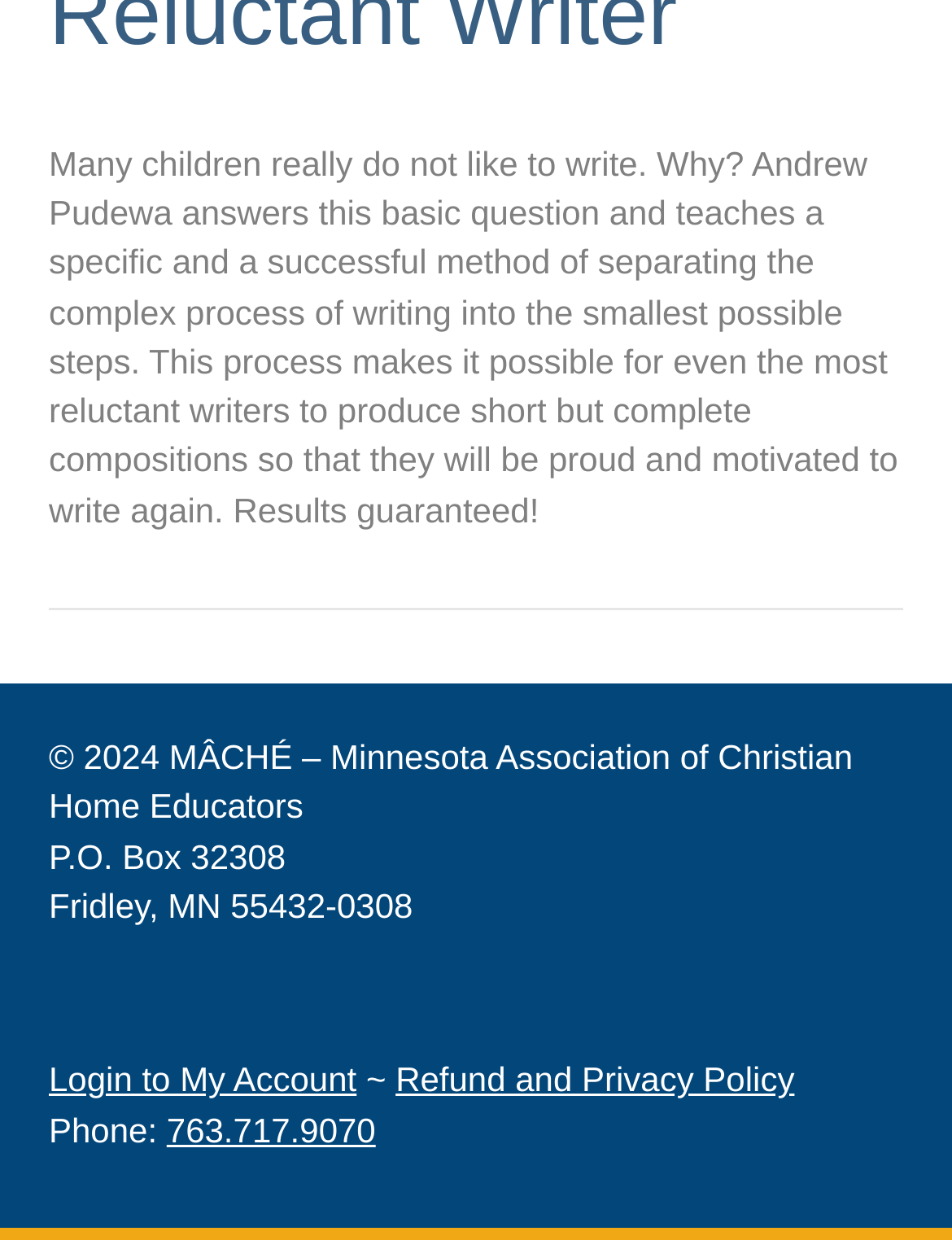What can you do with 'My Account'?
Please provide a full and detailed response to the question.

You can login to 'My Account' as indicated by the link 'Login to My Account' at the bottom of the page.